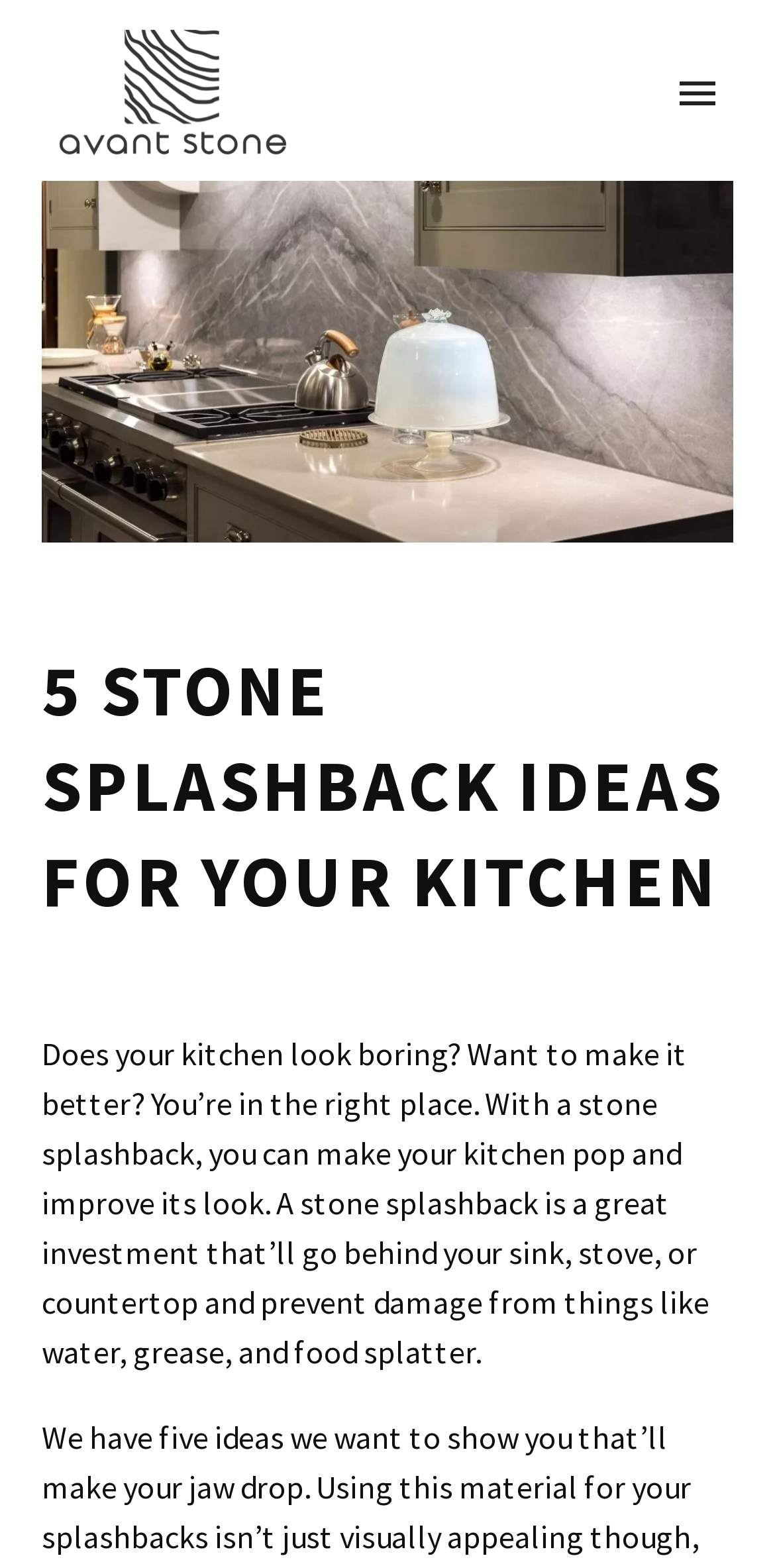Find the bounding box coordinates for the area you need to click to carry out the instruction: "Search for Calacatta Vagli". The coordinates should be four float numbers between 0 and 1, indicated as [left, top, right, bottom].

[0.476, 0.932, 0.786, 0.963]